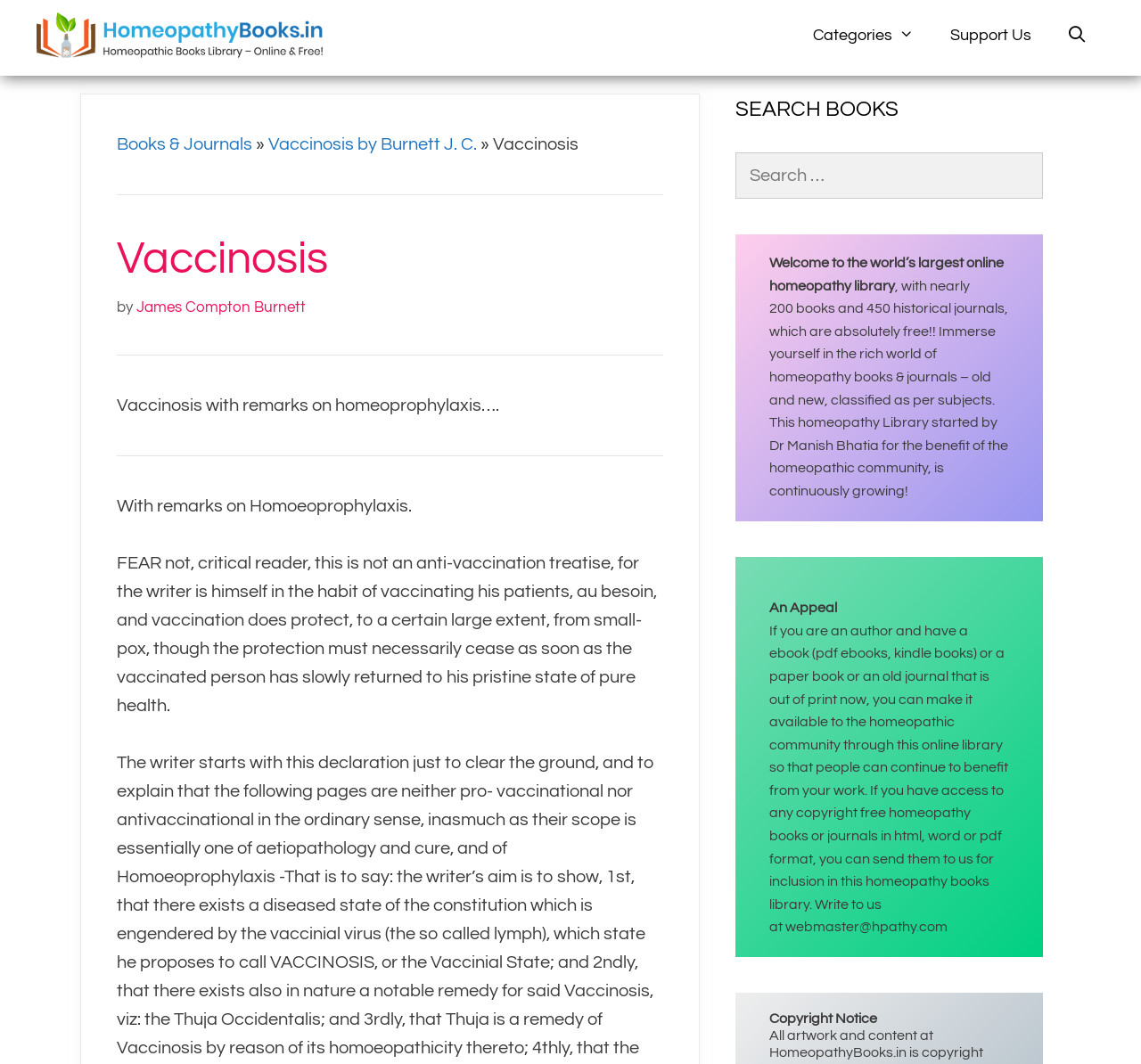What is the title of the book?
Provide a fully detailed and comprehensive answer to the question.

The title of the book can be found in the header section of the webpage, which contains a heading element with the text 'Vaccinosis'.